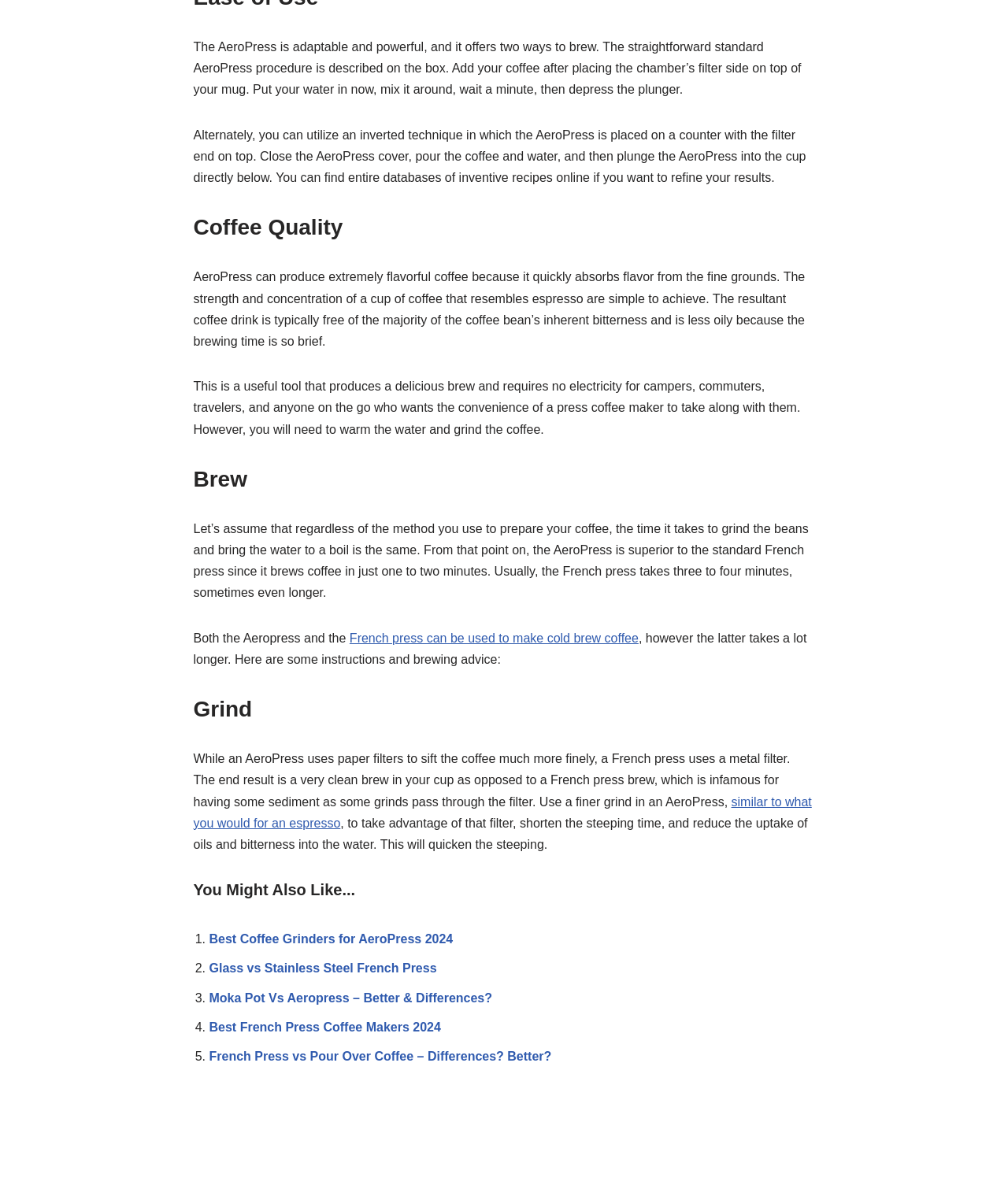What is the difference in filters between AeroPress and French press?
Please provide a single word or phrase in response based on the screenshot.

Paper vs metal